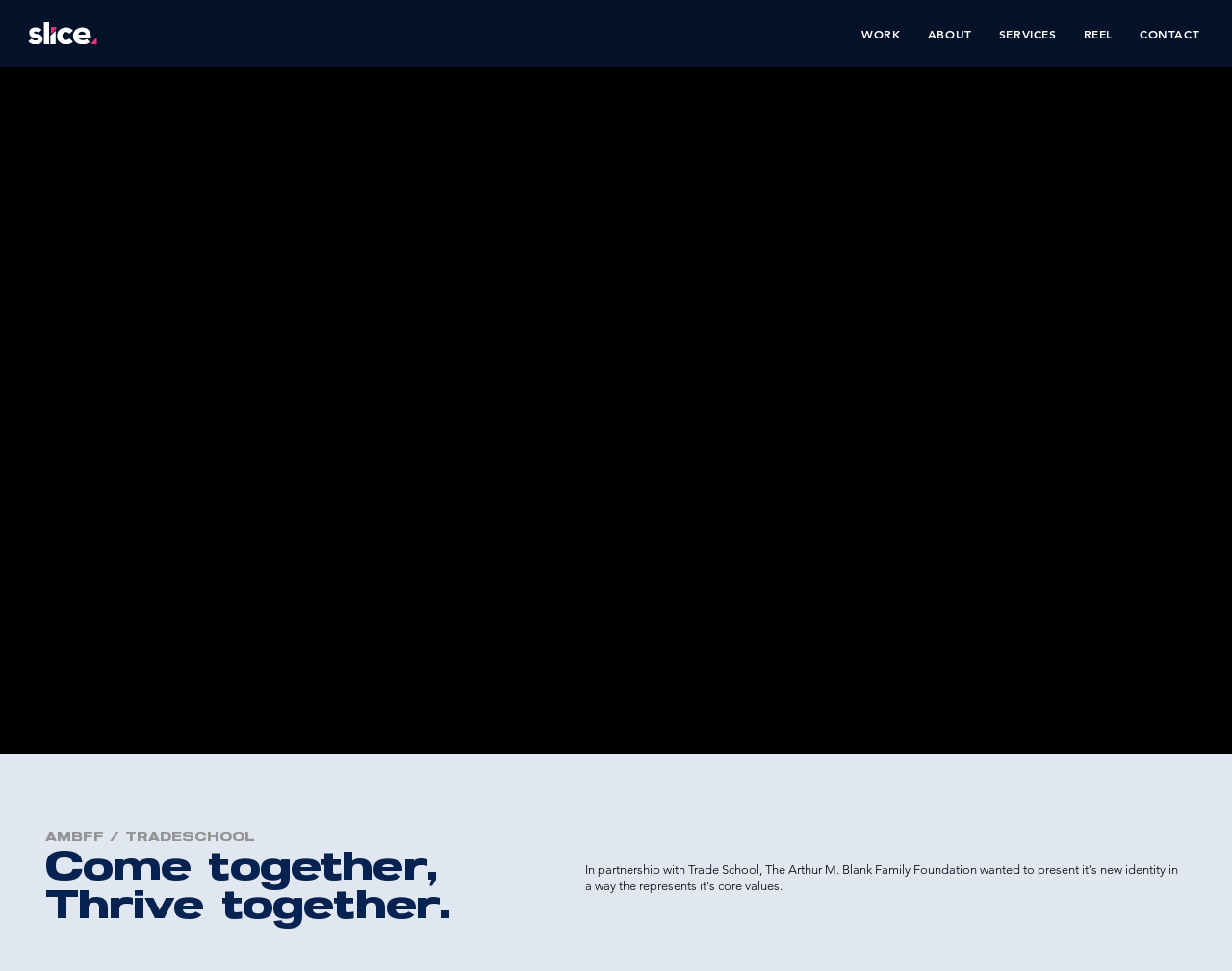What is the first link in the navigation menu?
Refer to the image and provide a thorough answer to the question.

By examining the navigation menu, I found that the first link is 'WORK', which is located at the coordinates [0.692, 0.017, 0.739, 0.052].